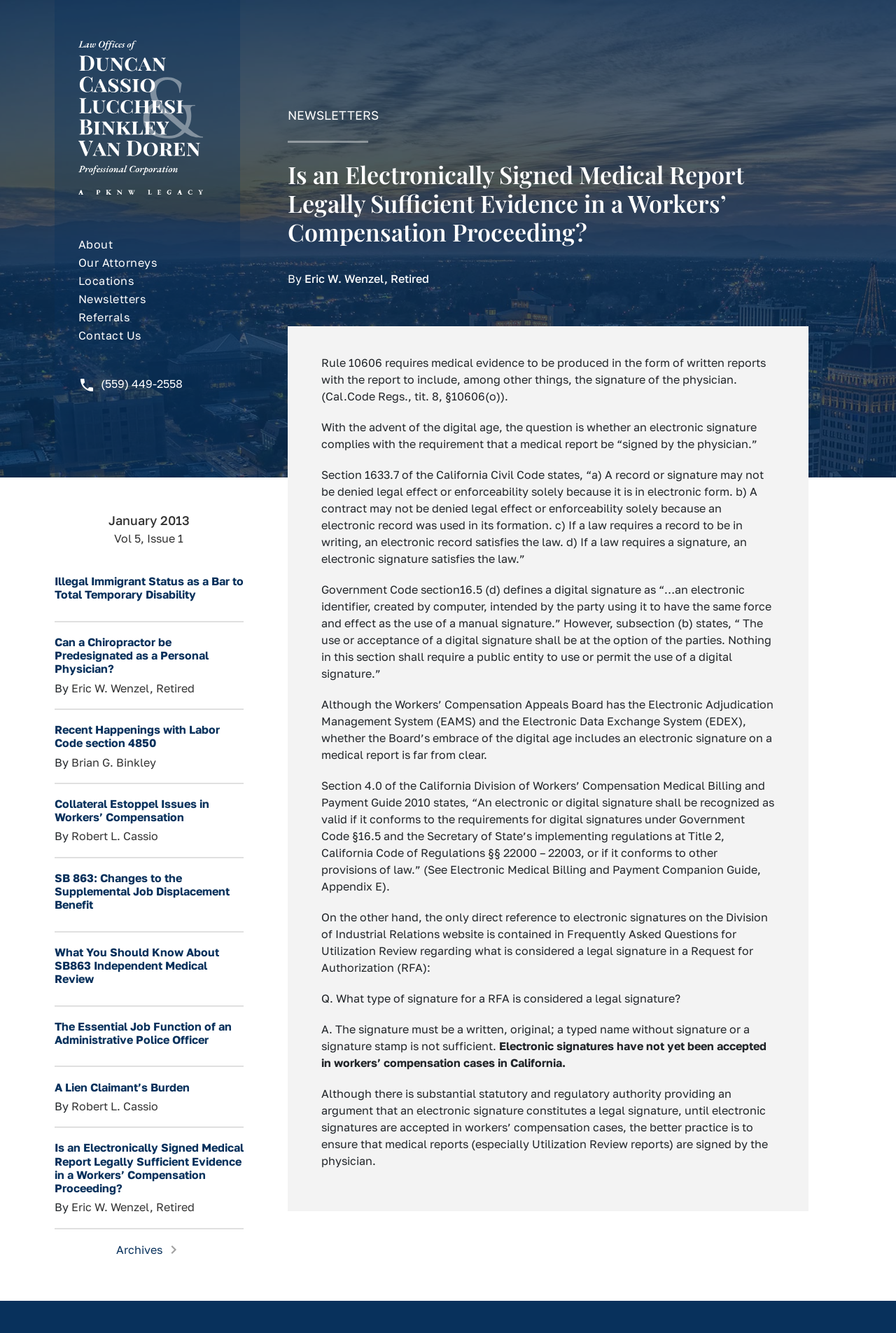Find the bounding box coordinates for the area you need to click to carry out the instruction: "Click the 'About' link". The coordinates should be four float numbers between 0 and 1, indicated as [left, top, right, bottom].

[0.087, 0.178, 0.126, 0.189]